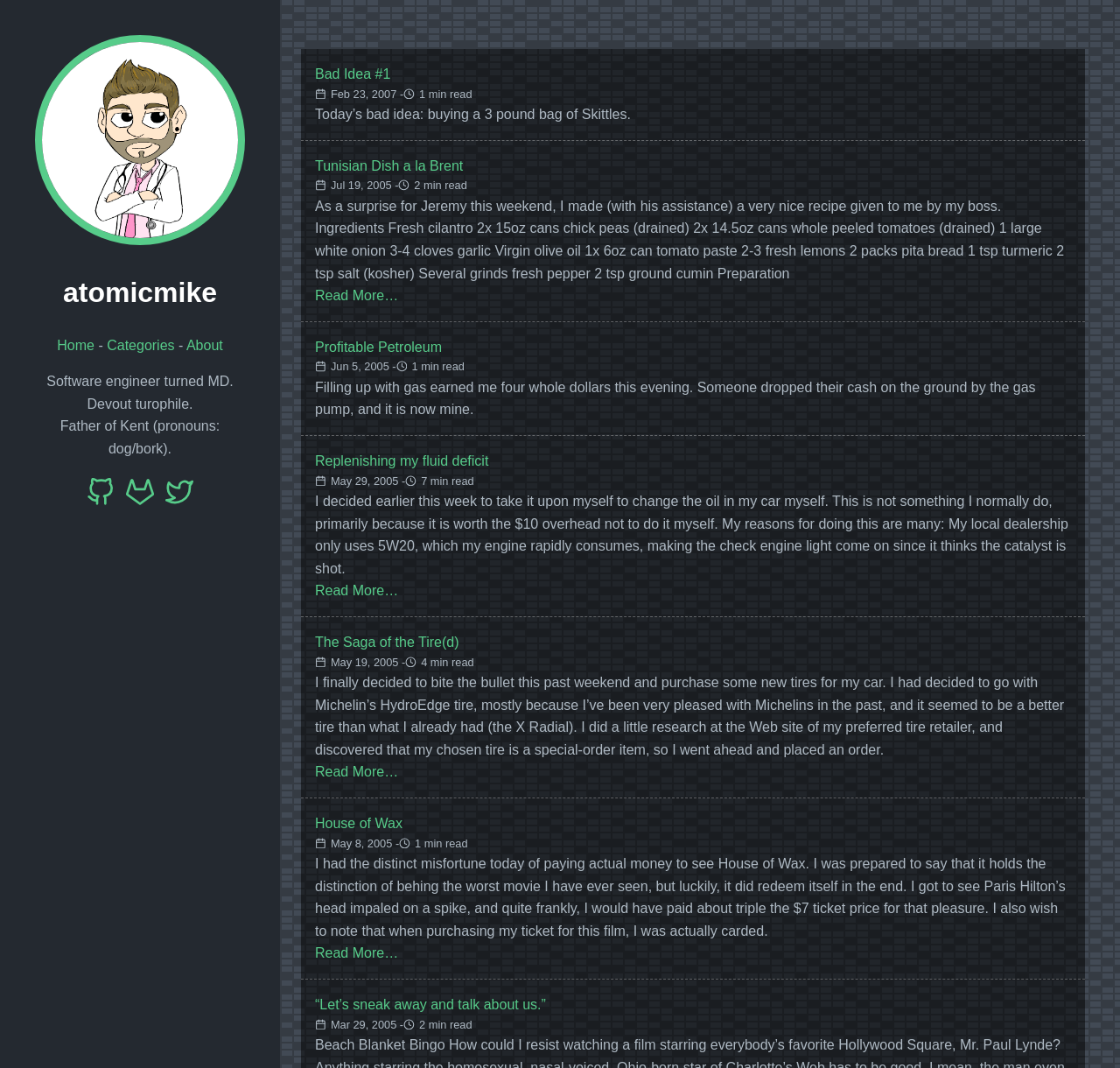Show me the bounding box coordinates of the clickable region to achieve the task as per the instruction: "Read the 'Bad Idea #1' post".

[0.281, 0.062, 0.349, 0.076]